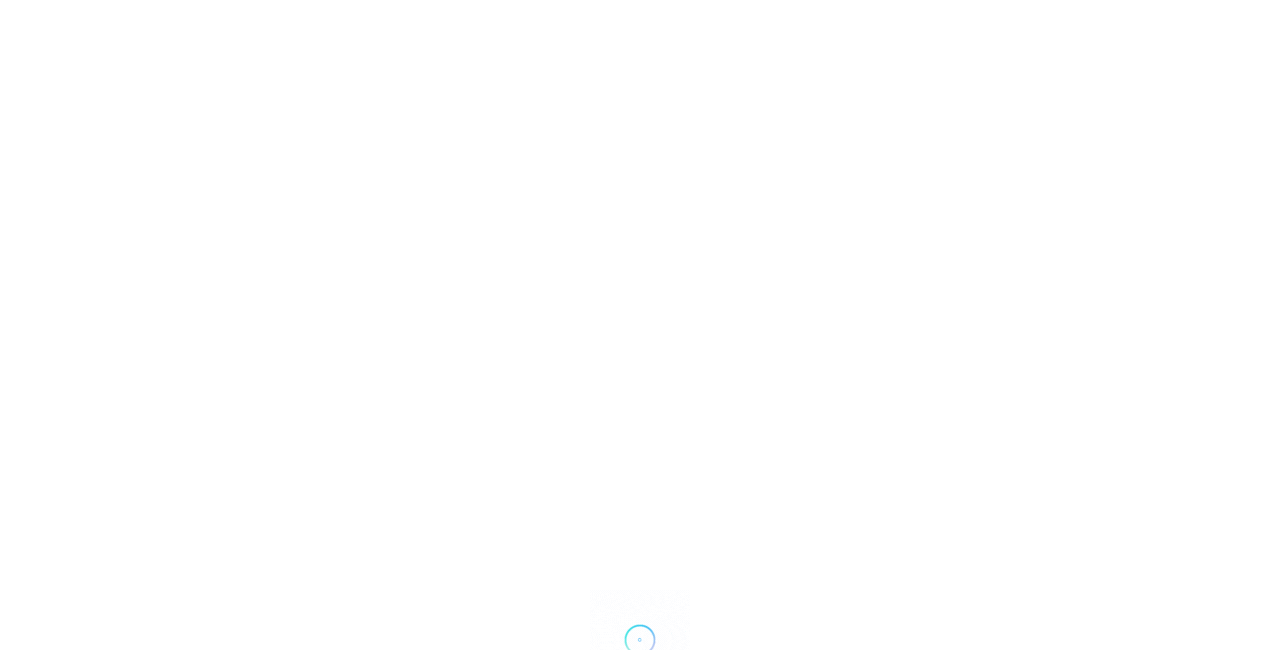Determine the bounding box coordinates for the area that needs to be clicked to fulfill this task: "Get directions to PHS Teacrate". The coordinates must be given as four float numbers between 0 and 1, i.e., [left, top, right, bottom].

[0.706, 0.278, 0.78, 0.312]